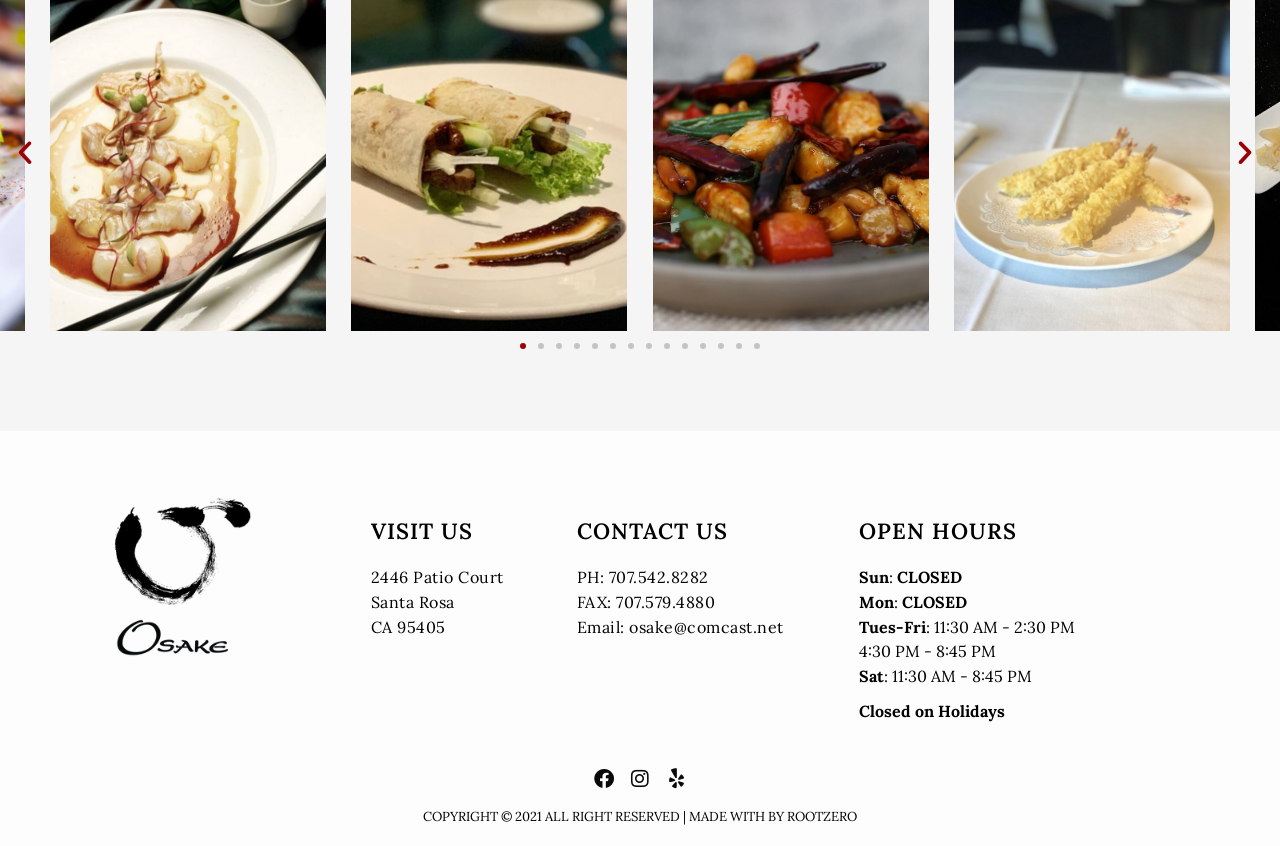Bounding box coordinates are specified in the format (top-left x, top-left y, bottom-right x, bottom-right y). All values are floating point numbers bounded between 0 and 1. Please provide the bounding box coordinate of the region this sentence describes: Next

[0.906, 0.163, 0.953, 0.199]